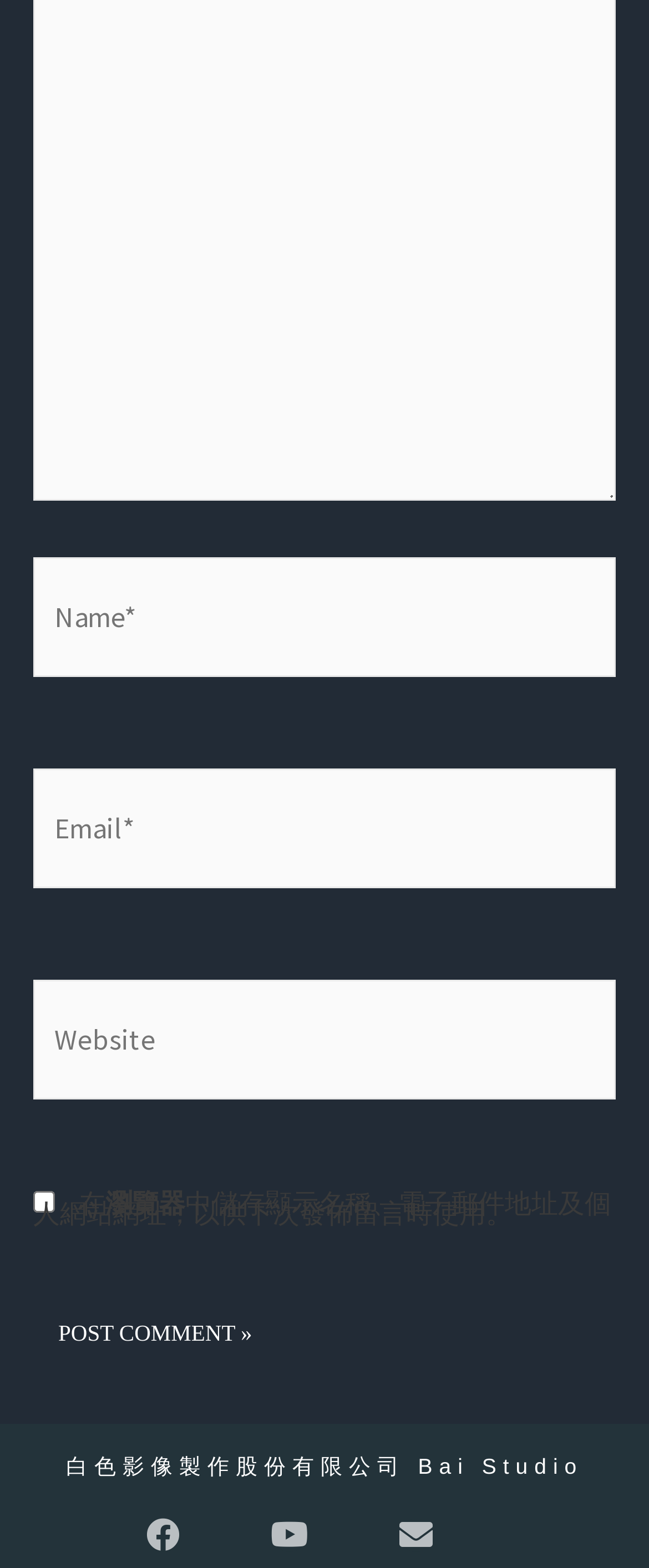Identify the bounding box for the UI element described as: "parent_node: Website name="url" placeholder="Website"". The coordinates should be four float numbers between 0 and 1, i.e., [left, top, right, bottom].

[0.051, 0.625, 0.949, 0.701]